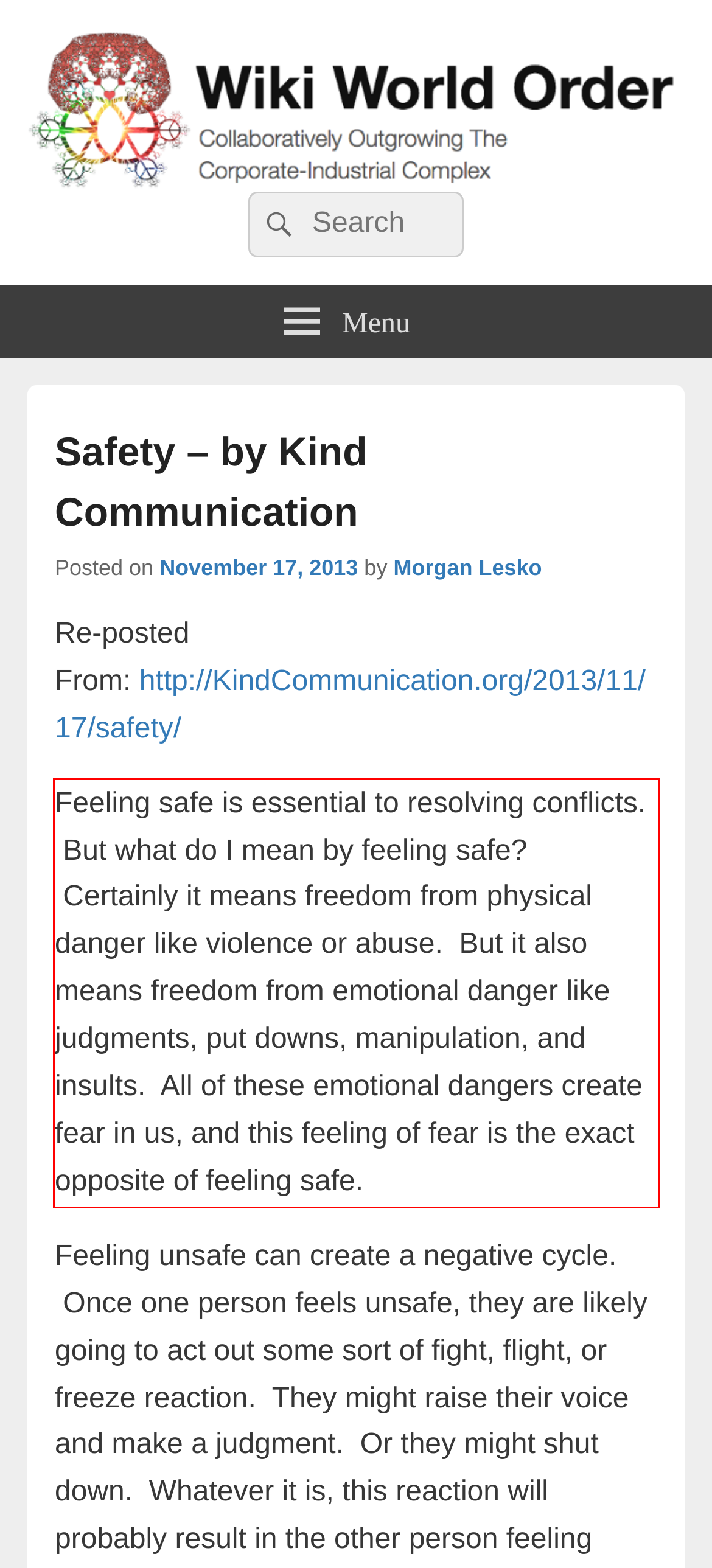Review the screenshot of the webpage and recognize the text inside the red rectangle bounding box. Provide the extracted text content.

Feeling safe is essential to resolving conflicts. But what do I mean by feeling safe? Certainly it means freedom from physical danger like violence or abuse. But it also means freedom from emotional danger like judgments, put downs, manipulation, and insults. All of these emotional dangers create fear in us, and this feeling of fear is the exact opposite of feeling safe.